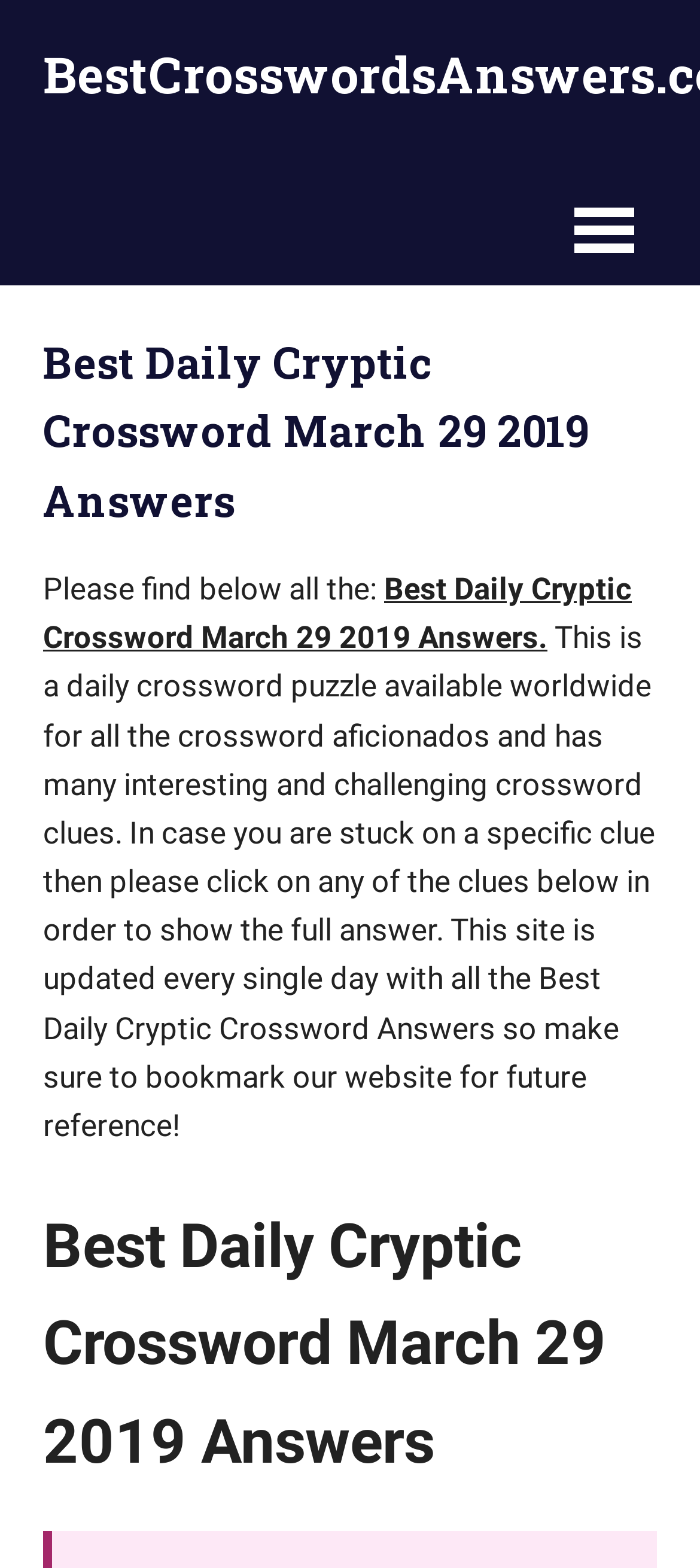Answer the following inquiry with a single word or phrase:
What is the scope of the crossword puzzle?

Worldwide